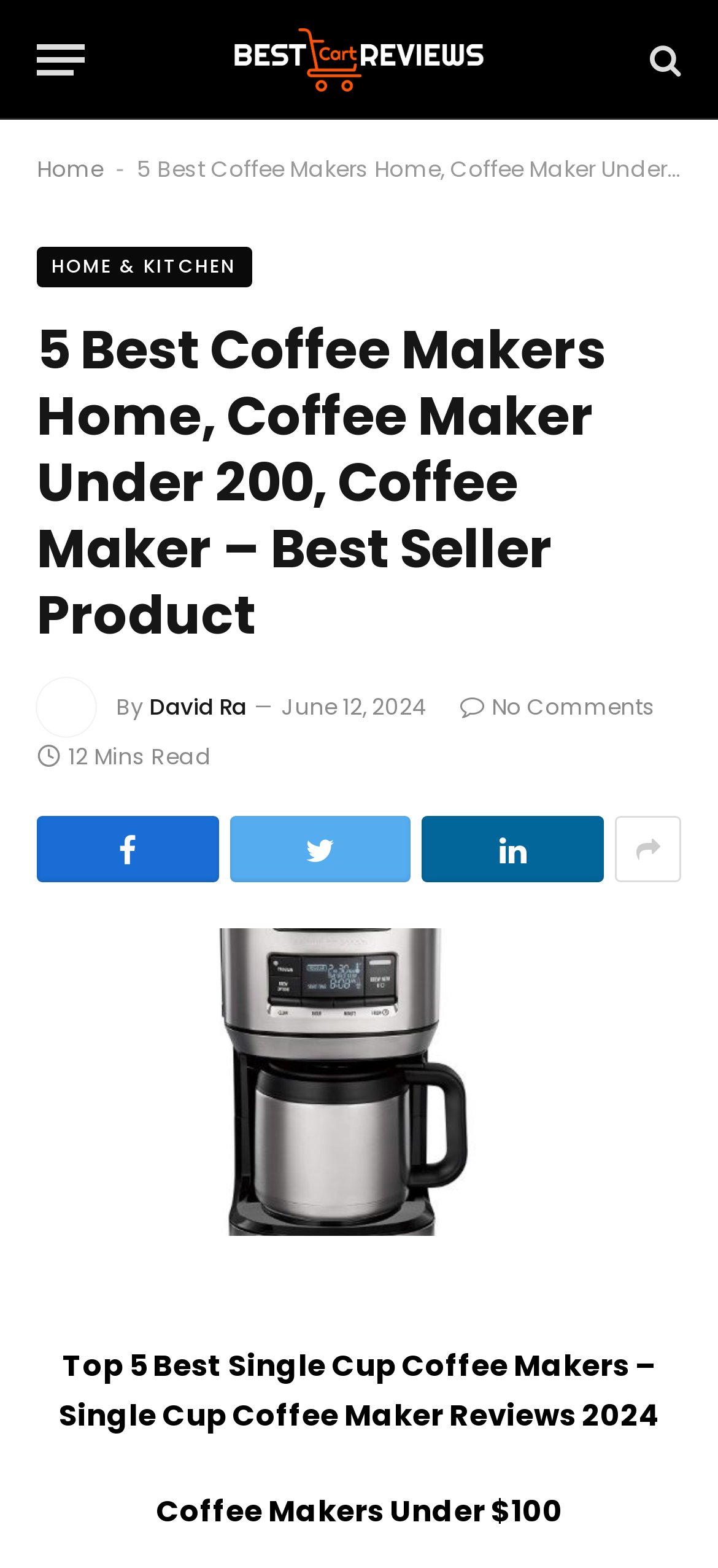Please identify the bounding box coordinates of where to click in order to follow the instruction: "Click the 'Menu' button".

[0.051, 0.012, 0.118, 0.065]